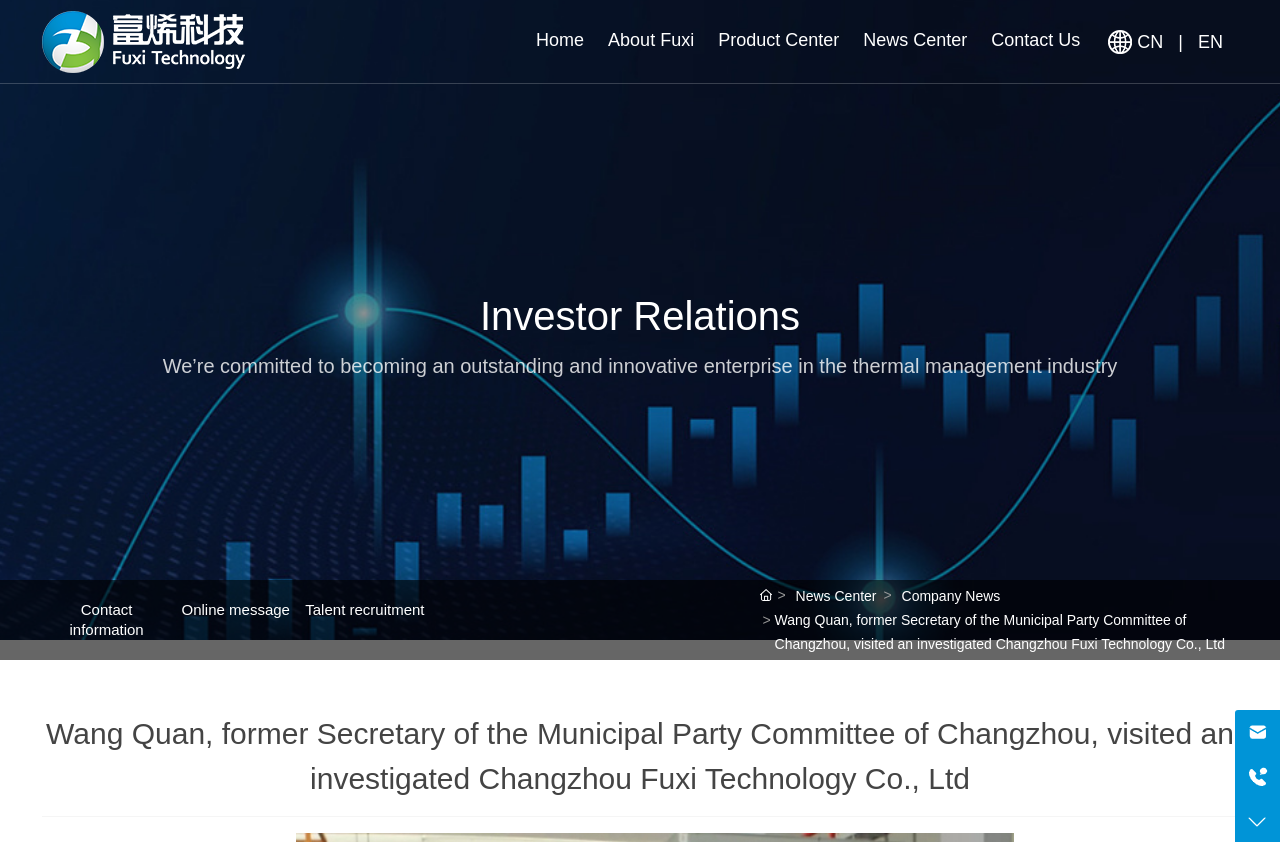Identify the bounding box coordinates for the element you need to click to achieve the following task: "Contact Us". The coordinates must be four float values ranging from 0 to 1, formatted as [left, top, right, bottom].

[0.765, 0.0, 0.853, 0.099]